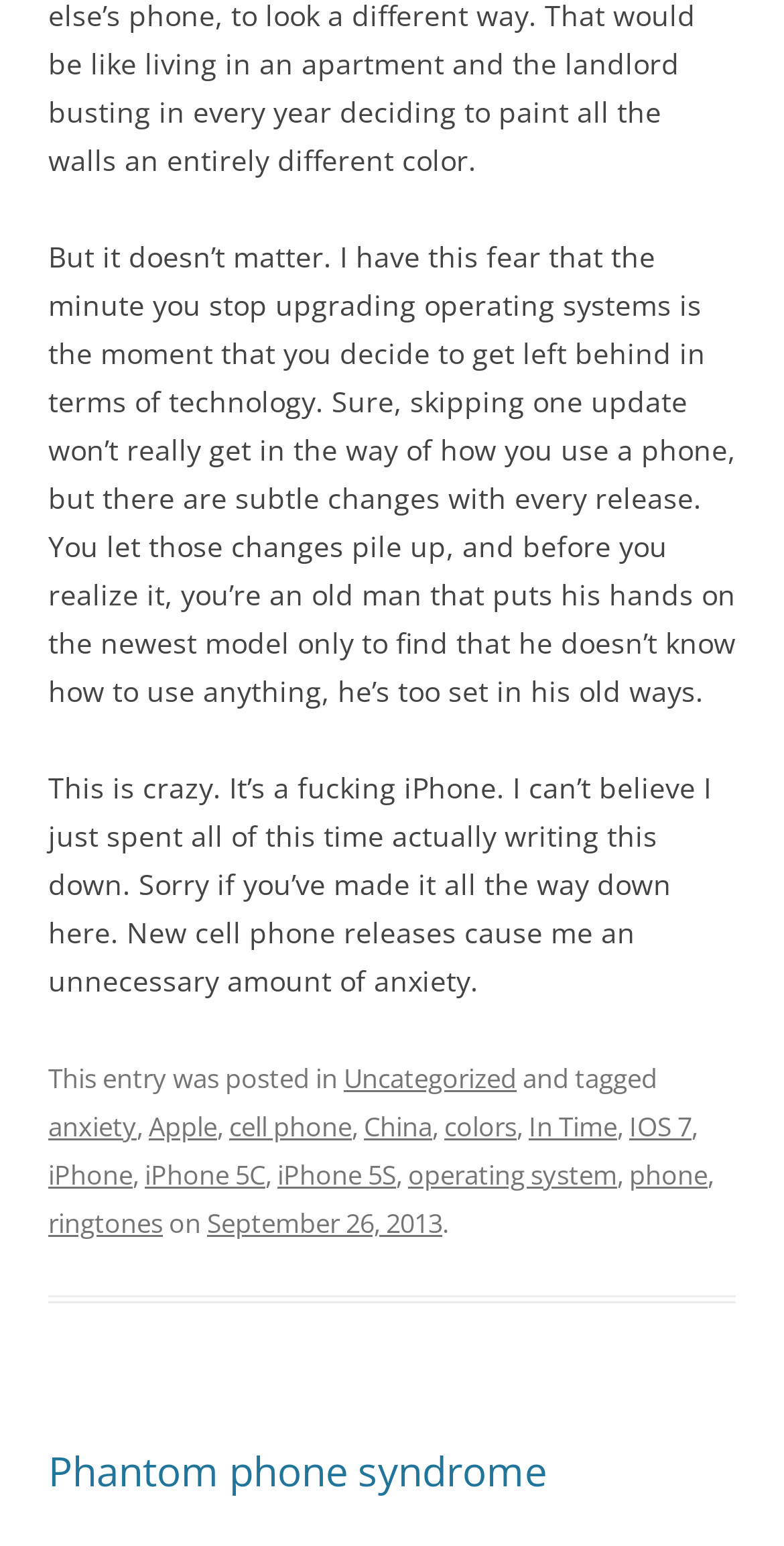Can you give a detailed response to the following question using the information from the image? What is the author's anxiety related to?

The author mentions that new cell phone releases cause them an unnecessary amount of anxiety. This is stated in the second paragraph of the text, where the author expresses their surprise at having spent so much time writing about their anxiety.